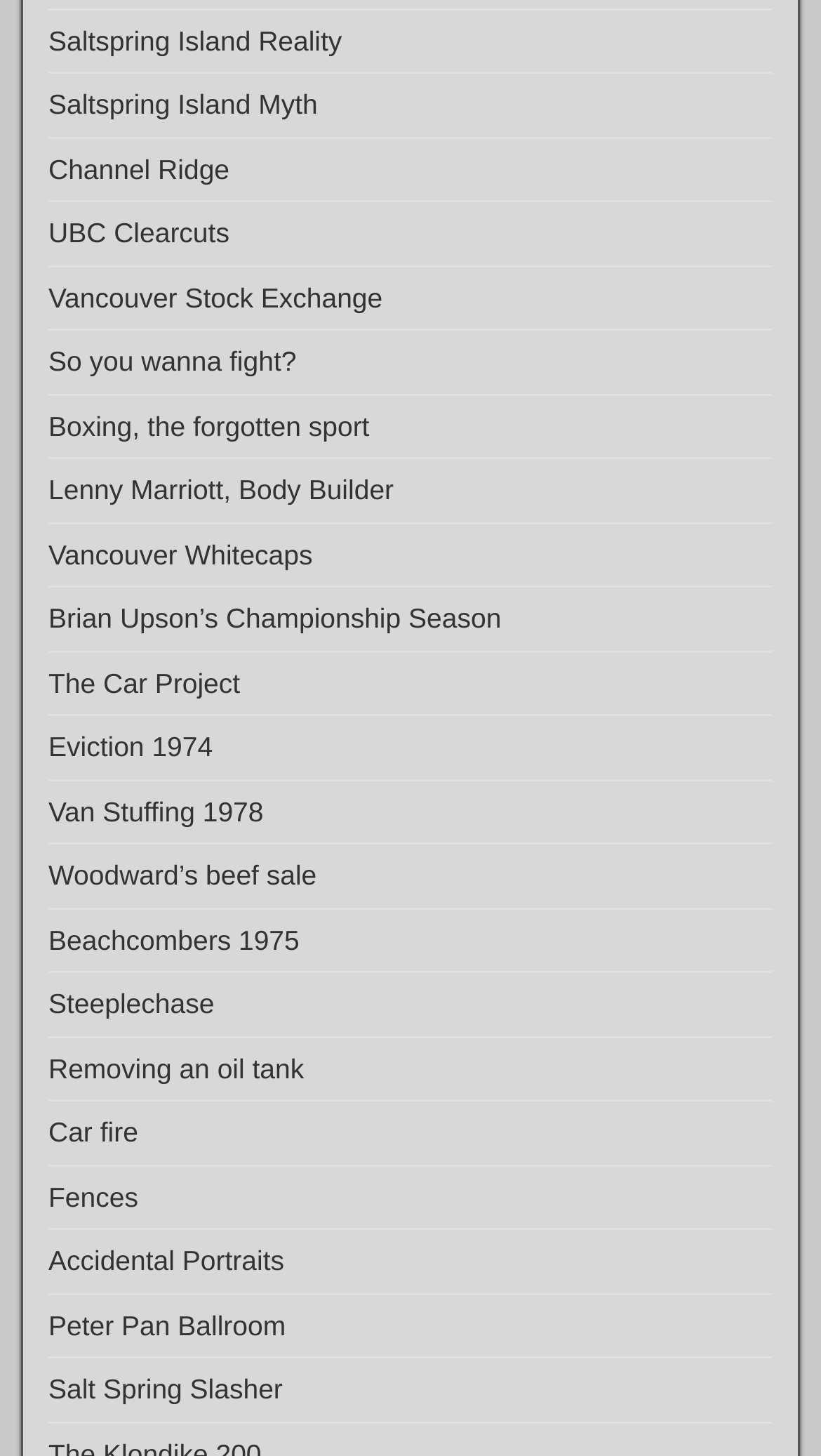Identify the bounding box coordinates of the clickable section necessary to follow the following instruction: "Explore the Car Project". The coordinates should be presented as four float numbers from 0 to 1, i.e., [left, top, right, bottom].

[0.059, 0.458, 0.292, 0.48]